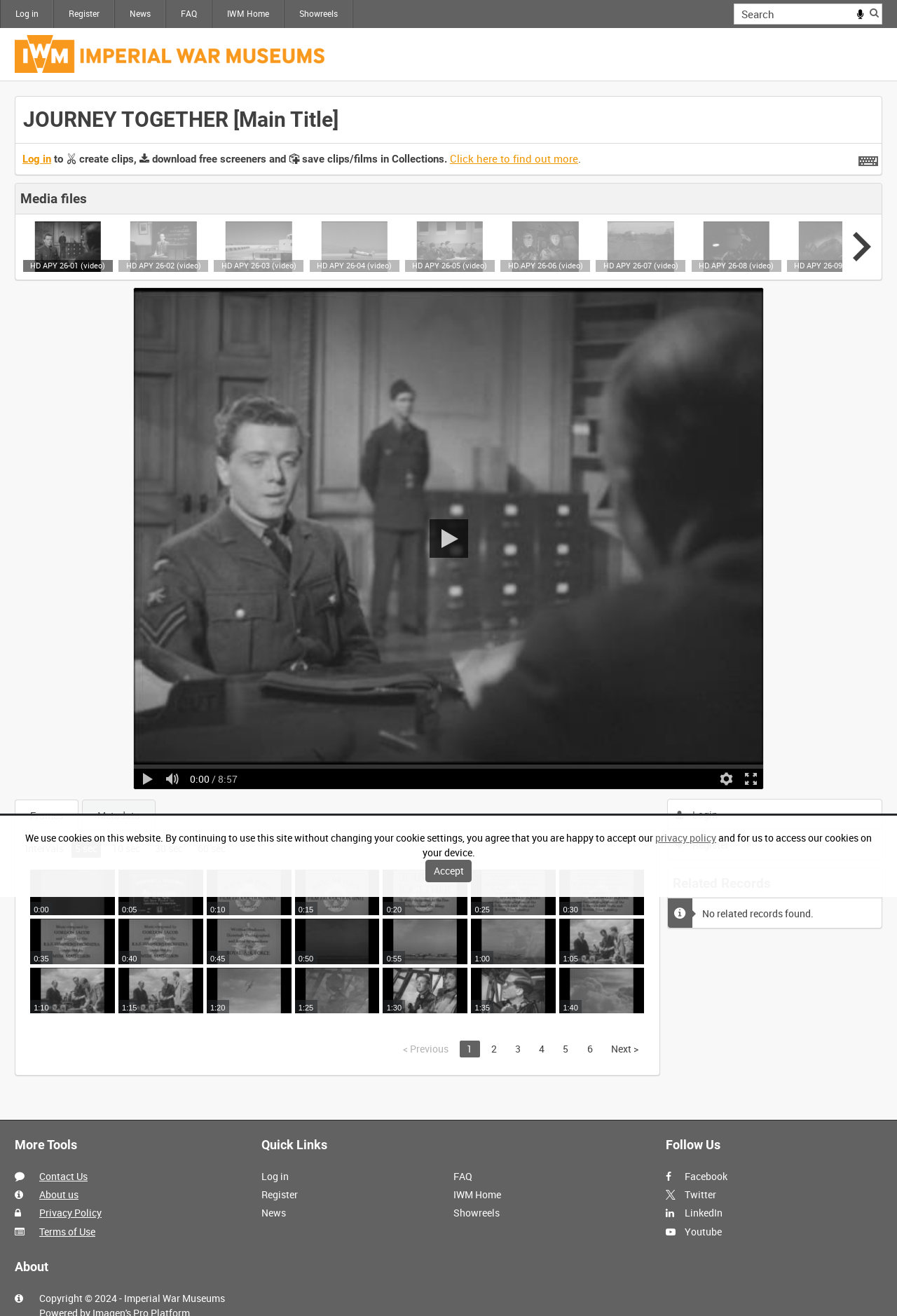Produce a meticulous description of the webpage.

This webpage is dedicated to a documentary feature about a navigator who wanted to be a pilot. At the top of the page, there is a main title "JOURNEY TOGETHER" and a link to "IWM Film" with an associated image. Below the title, there is a section with links to "Log in", "Register", "News", "FAQ", "IWM Home", and "Showreels". 

On the top right corner, there is a search box with a search button. Below the search box, there is a link to "Shortcuts". 

The main content of the page is divided into two sections. The first section is about media files, which includes 12 links to different media files, each with an associated image. These links are arranged in a horizontal row, taking up most of the page width.

The second section is about the video player, which includes a slider, a timer, and several links to control the video playback, such as "Frames", "Metadata", and intervals of 5, 10, 30, and 60 seconds. Below the video player, there are 9 thumbnails of video frames, each with a corresponding time stamp.

At the bottom of the page, there is a section with a cookie policy notification, which includes a link to the privacy policy and an "Accept" button.